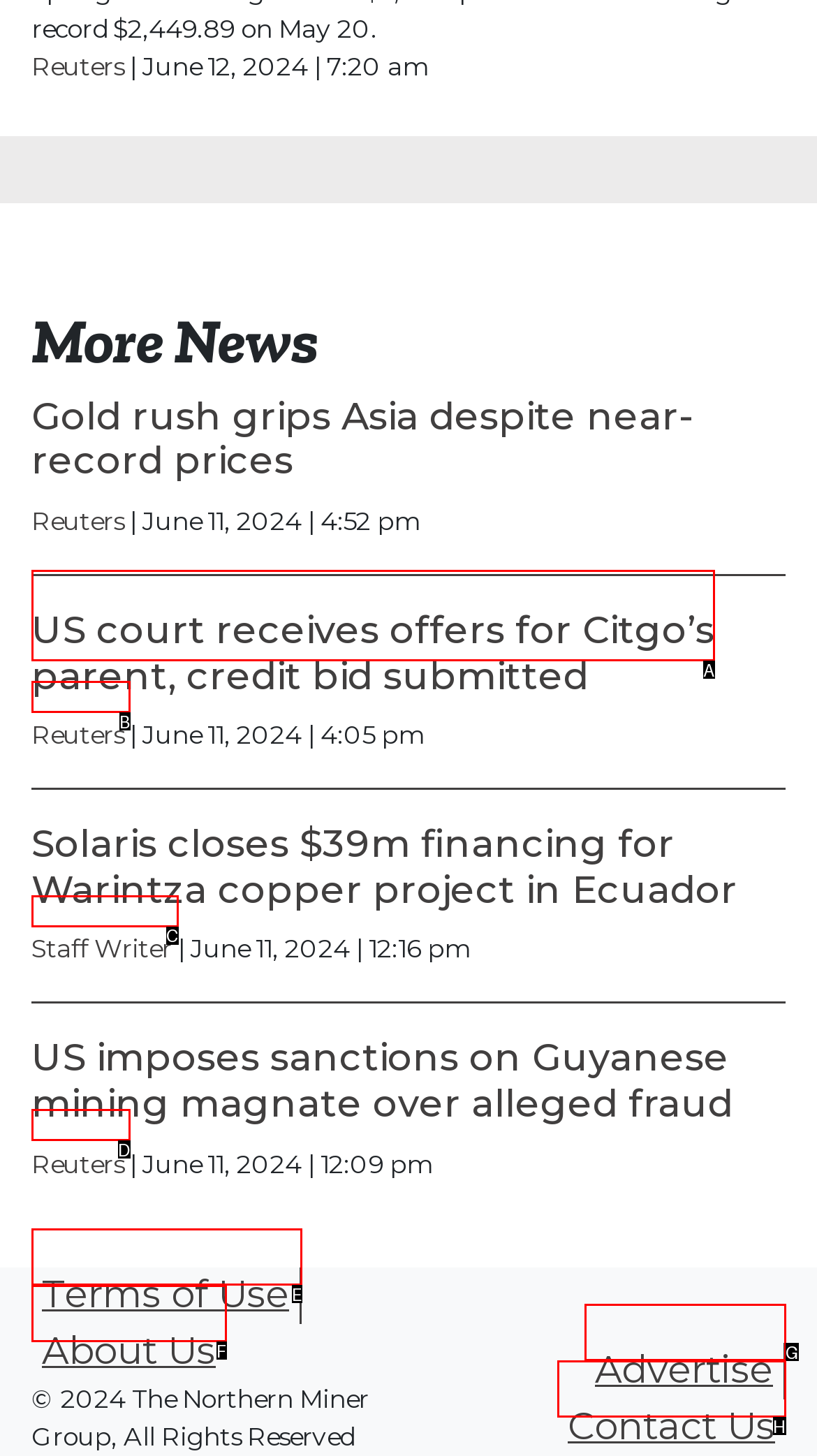From the provided options, which letter corresponds to the element described as: About Us
Answer with the letter only.

F